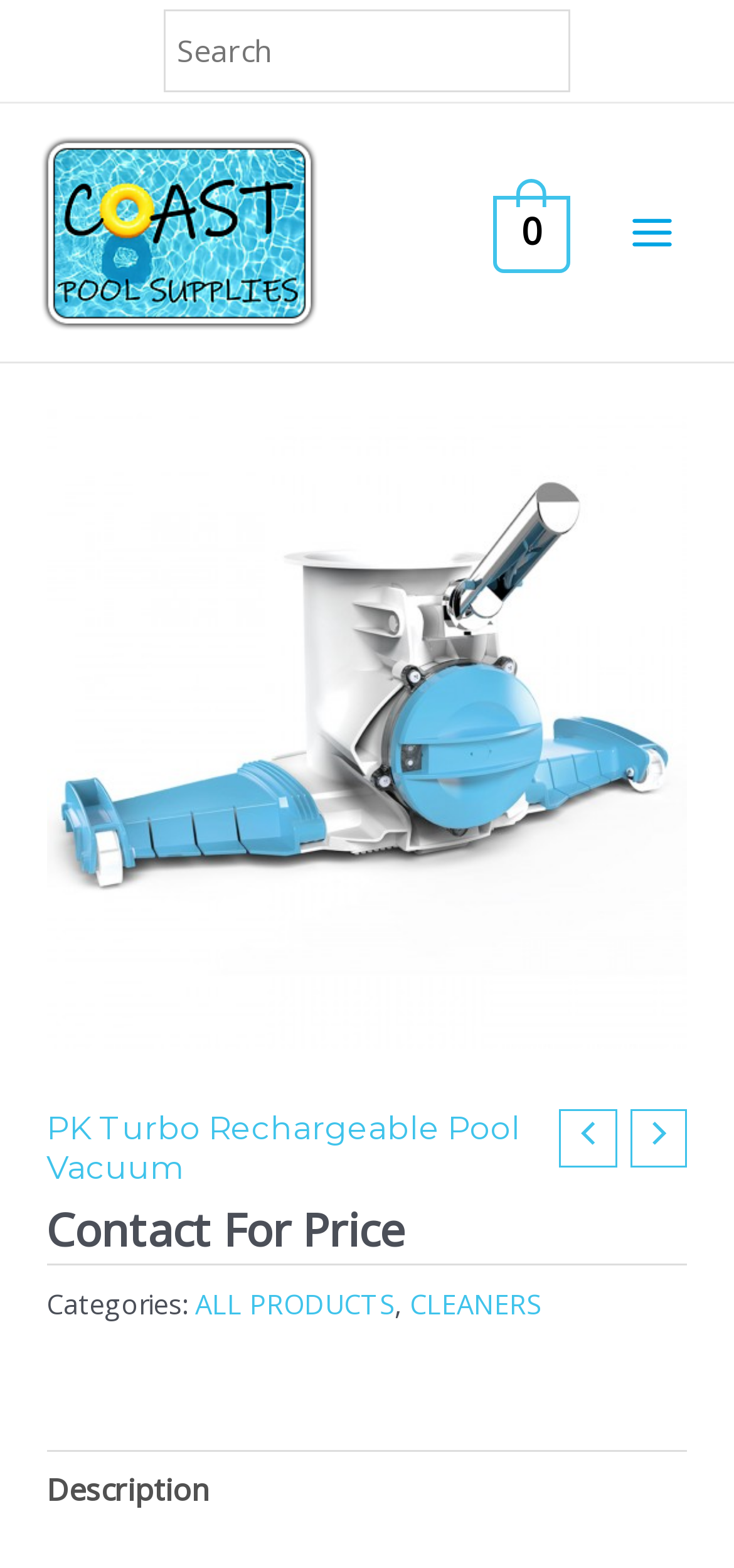Pinpoint the bounding box coordinates of the clickable area needed to execute the instruction: "contact for price". The coordinates should be specified as four float numbers between 0 and 1, i.e., [left, top, right, bottom].

[0.063, 0.763, 0.55, 0.803]